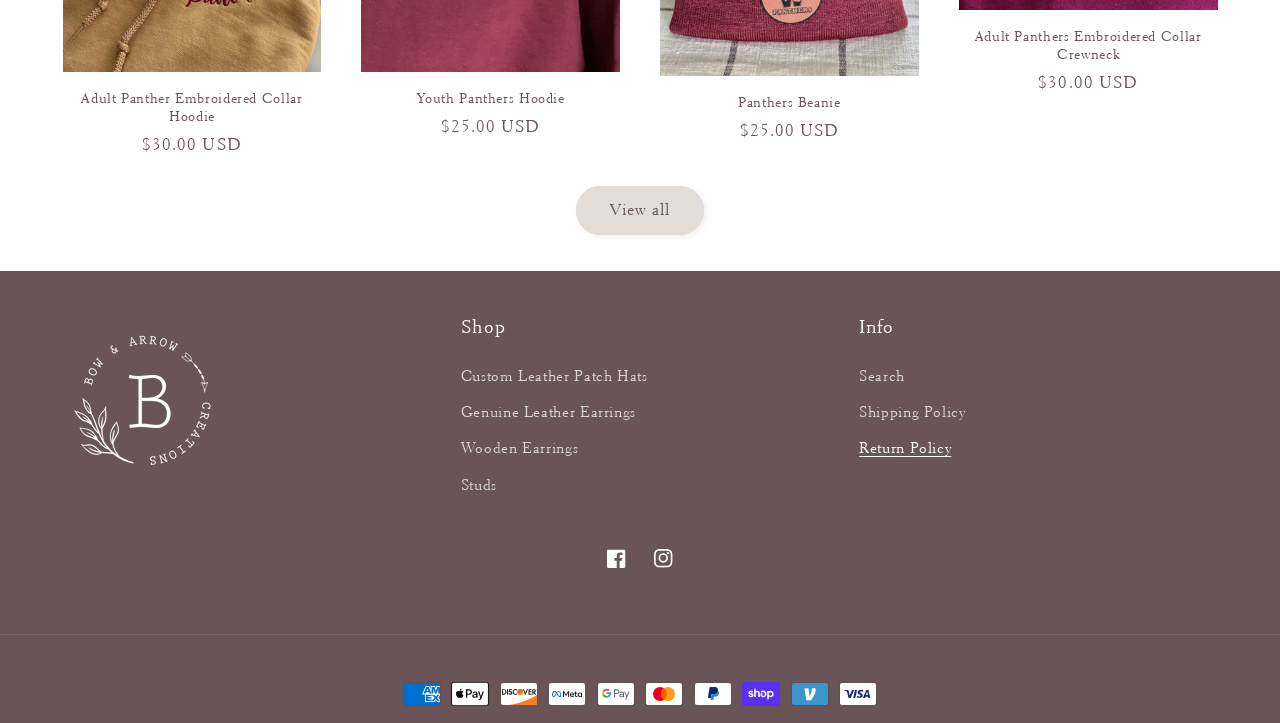Given the element description, predict the bounding box coordinates in the format (top-left x, top-left y, bottom-right x, bottom-right y). Make sure all values are between 0 and 1. Here is the element description: Search

[0.671, 0.503, 0.707, 0.546]